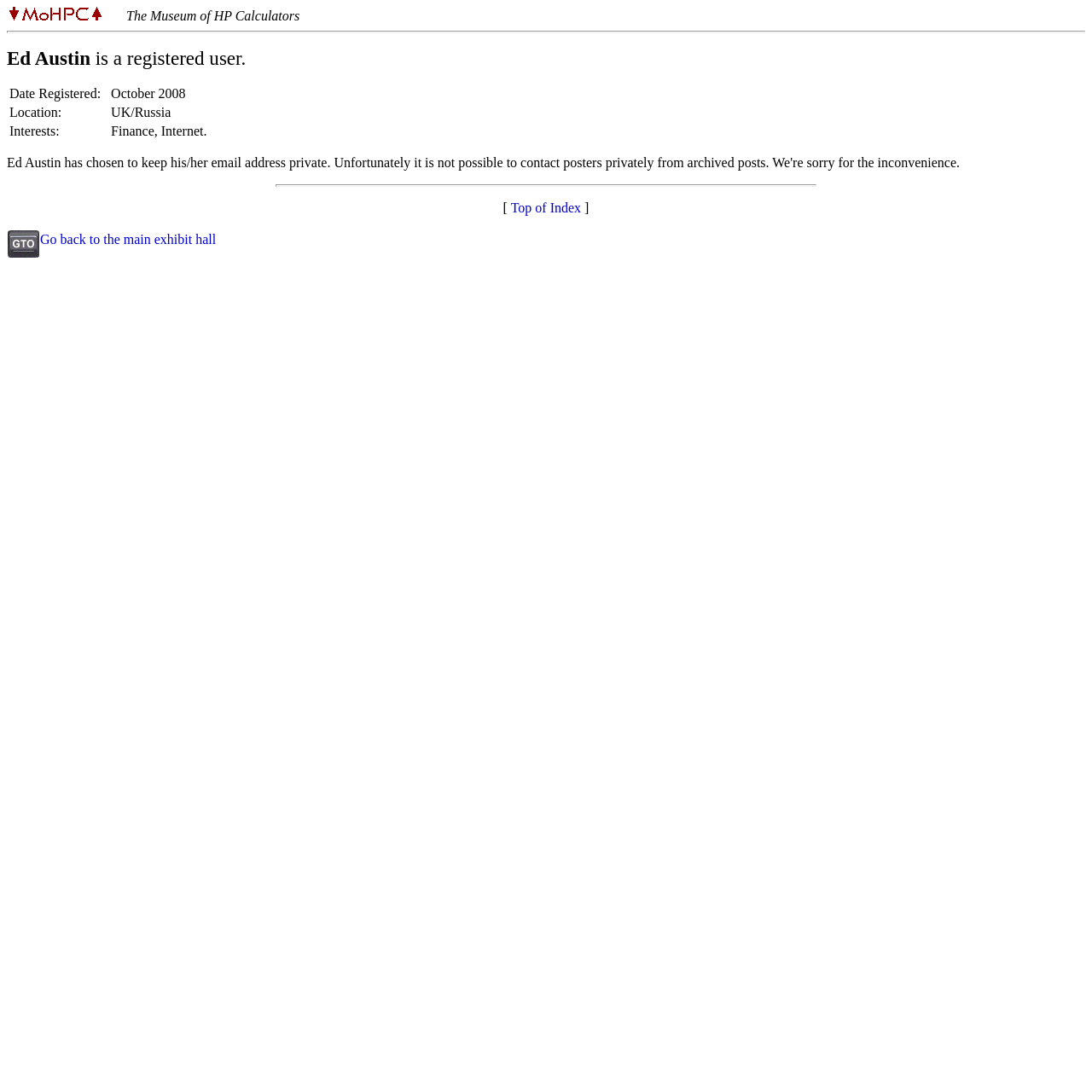What is the name of the museum?
Please provide a single word or phrase based on the screenshot.

The Museum of HP Calculators